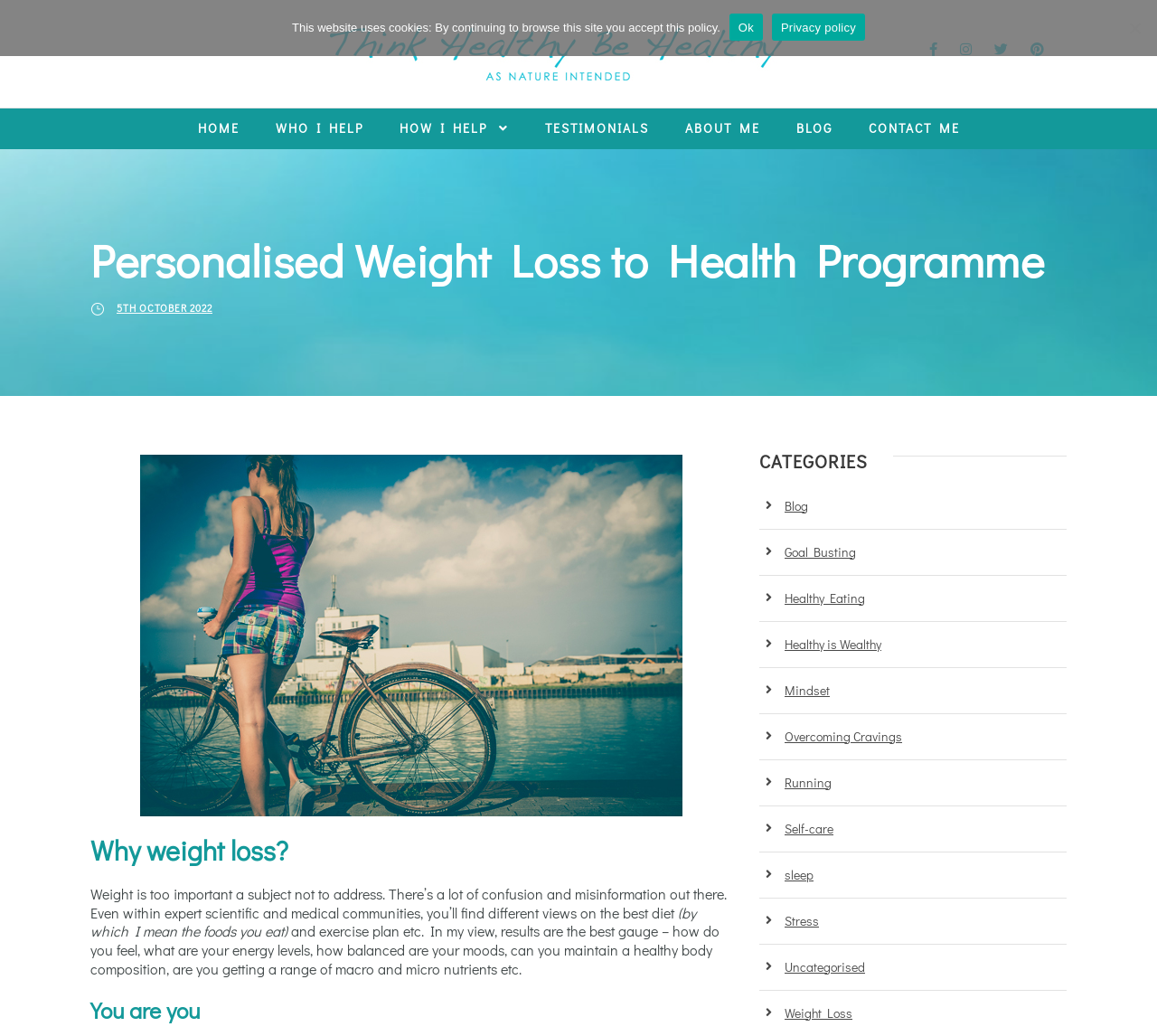Determine the bounding box coordinates of the section to be clicked to follow the instruction: "Click the HOME link". The coordinates should be given as four float numbers between 0 and 1, formatted as [left, top, right, bottom].

[0.171, 0.113, 0.207, 0.143]